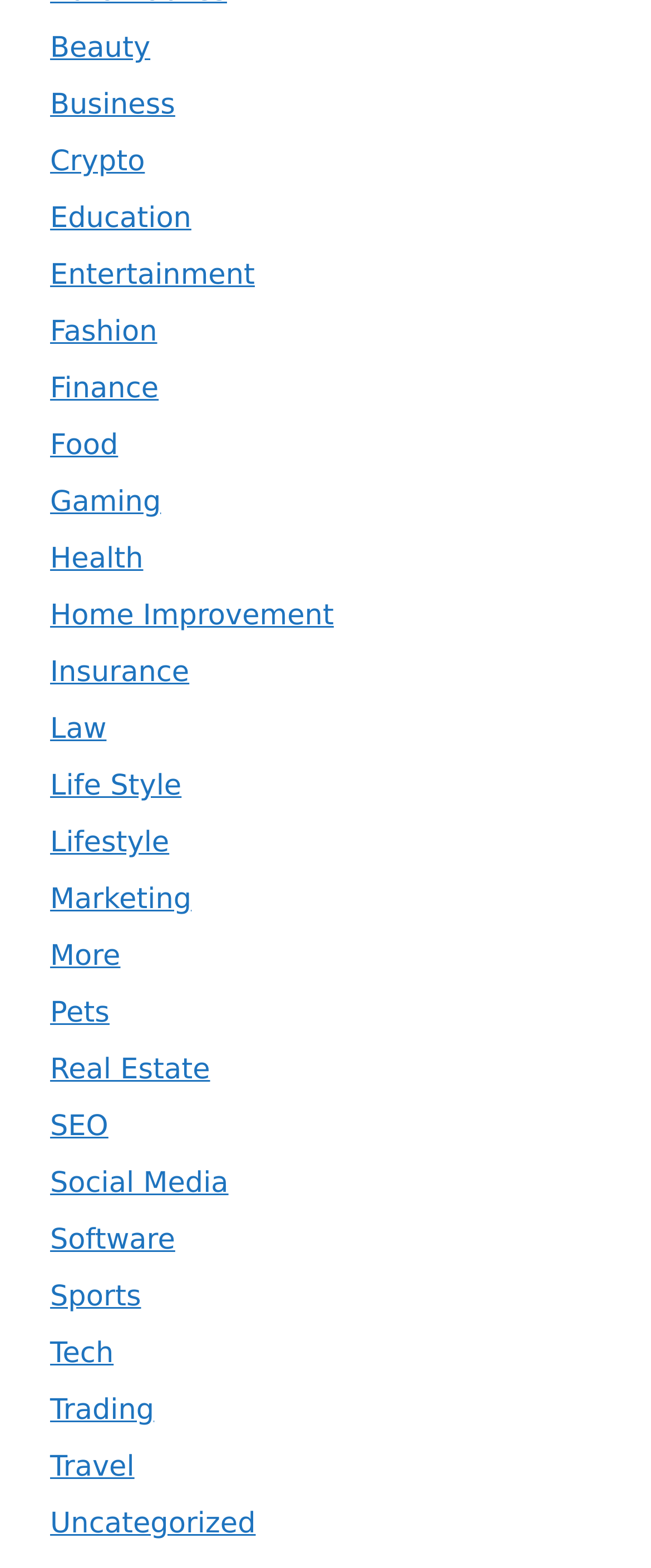Given the element description Home Improvement, identify the bounding box coordinates for the UI element on the webpage screenshot. The format should be (top-left x, top-left y, bottom-right x, bottom-right y), with values between 0 and 1.

[0.077, 0.382, 0.513, 0.404]